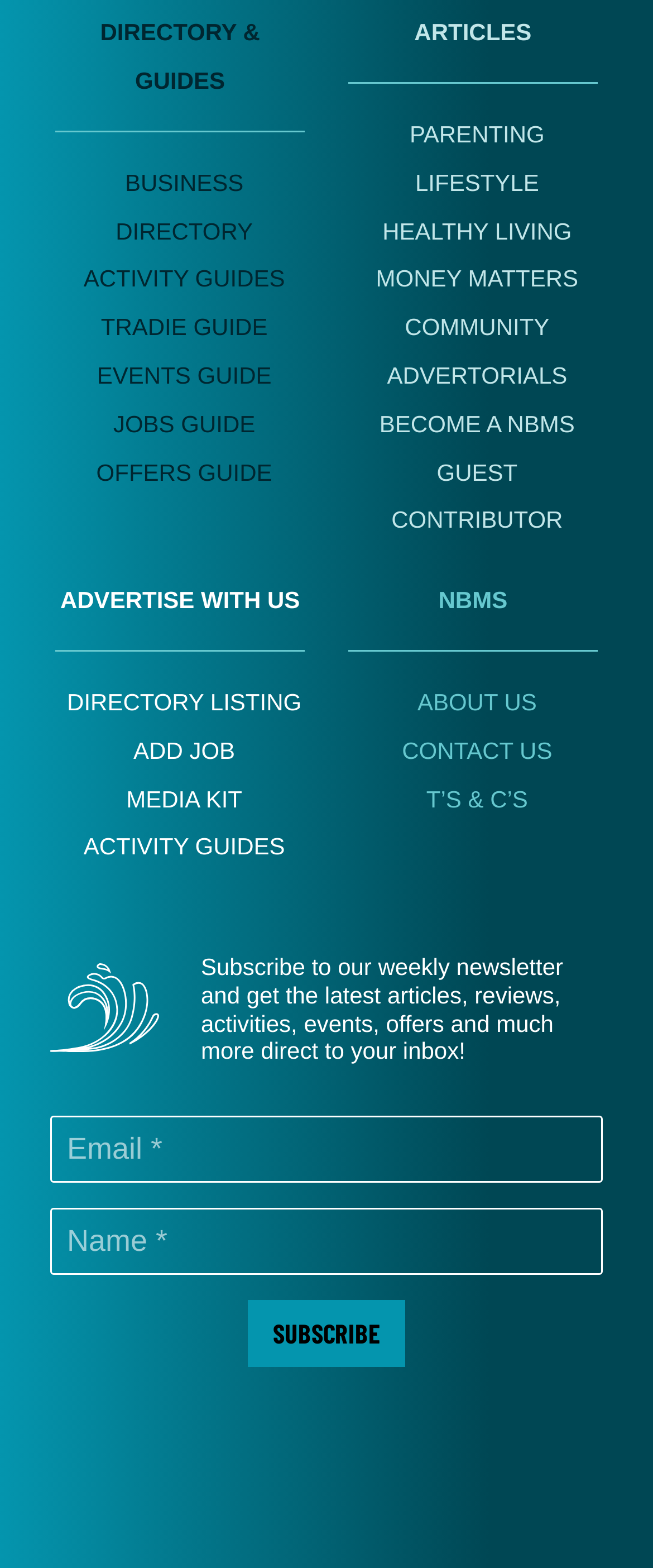Specify the bounding box coordinates of the area to click in order to execute this command: 'Follow on facebook'. The coordinates should consist of four float numbers ranging from 0 to 1, and should be formatted as [left, top, right, bottom].

[0.342, 0.9, 0.435, 0.938]